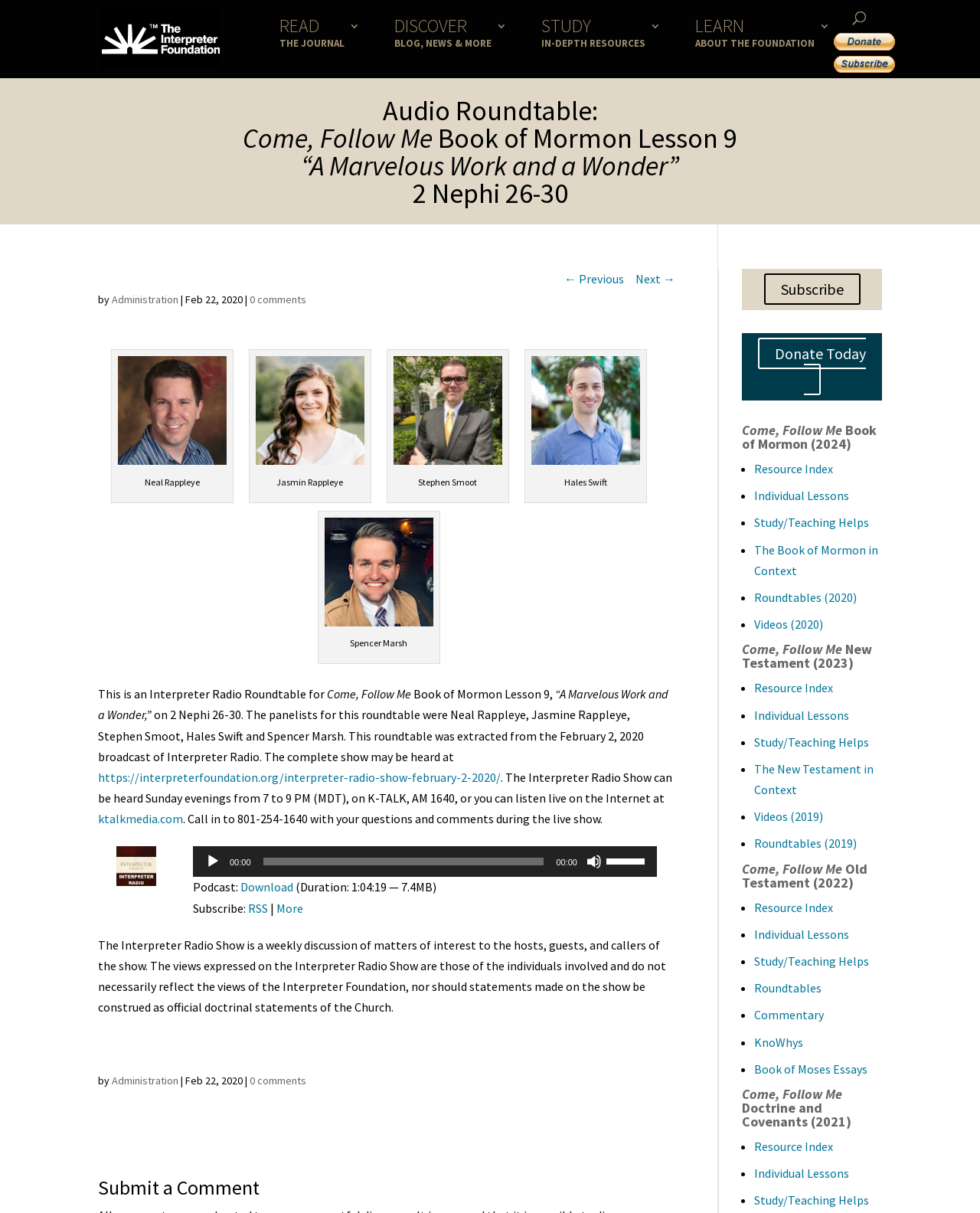Kindly determine the bounding box coordinates for the area that needs to be clicked to execute this instruction: "Submit a comment".

[0.1, 0.971, 0.689, 0.994]